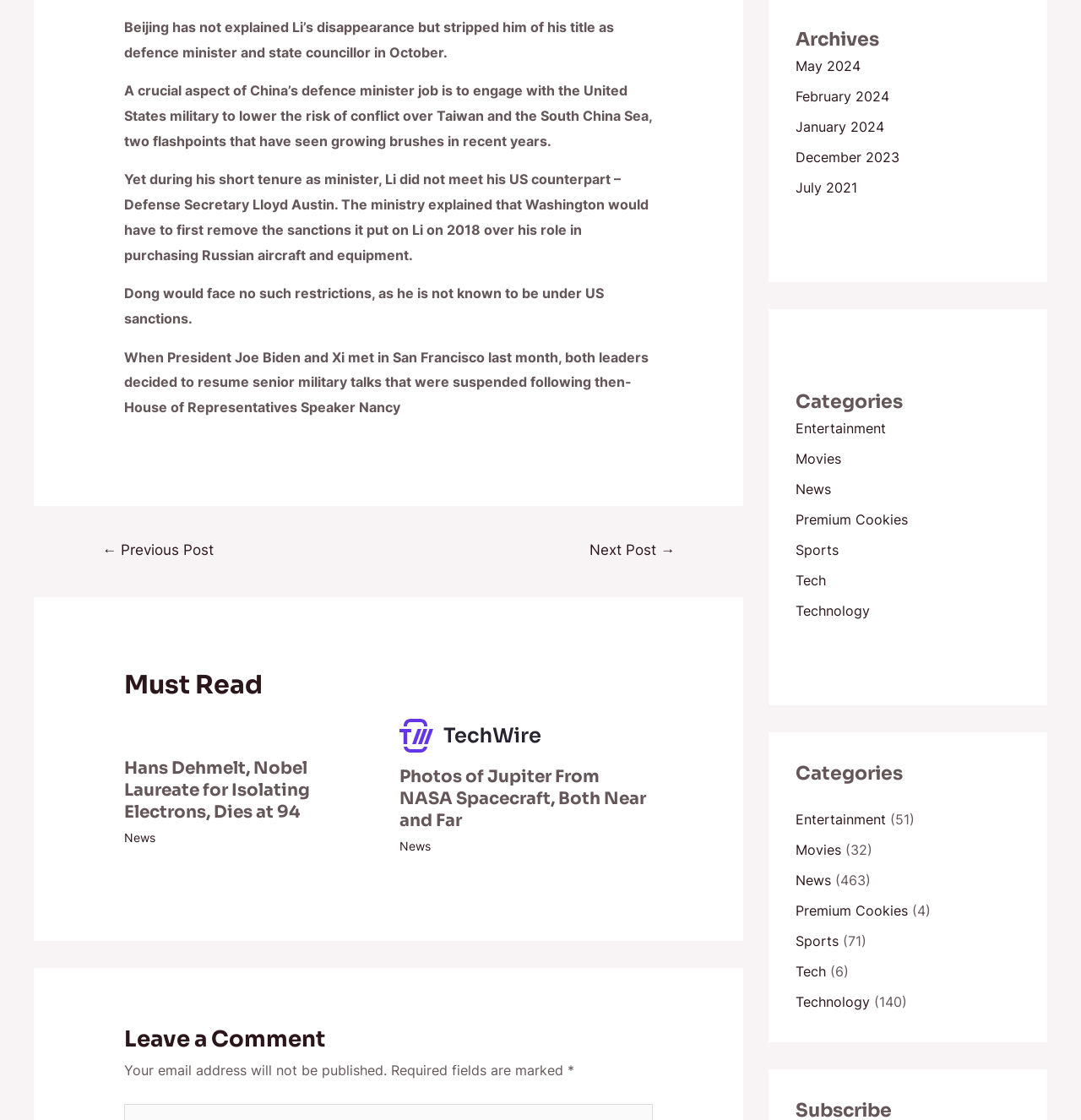Indicate the bounding box coordinates of the element that needs to be clicked to satisfy the following instruction: "go to the 'Math eBooks' page". The coordinates should be four float numbers between 0 and 1, i.e., [left, top, right, bottom].

None